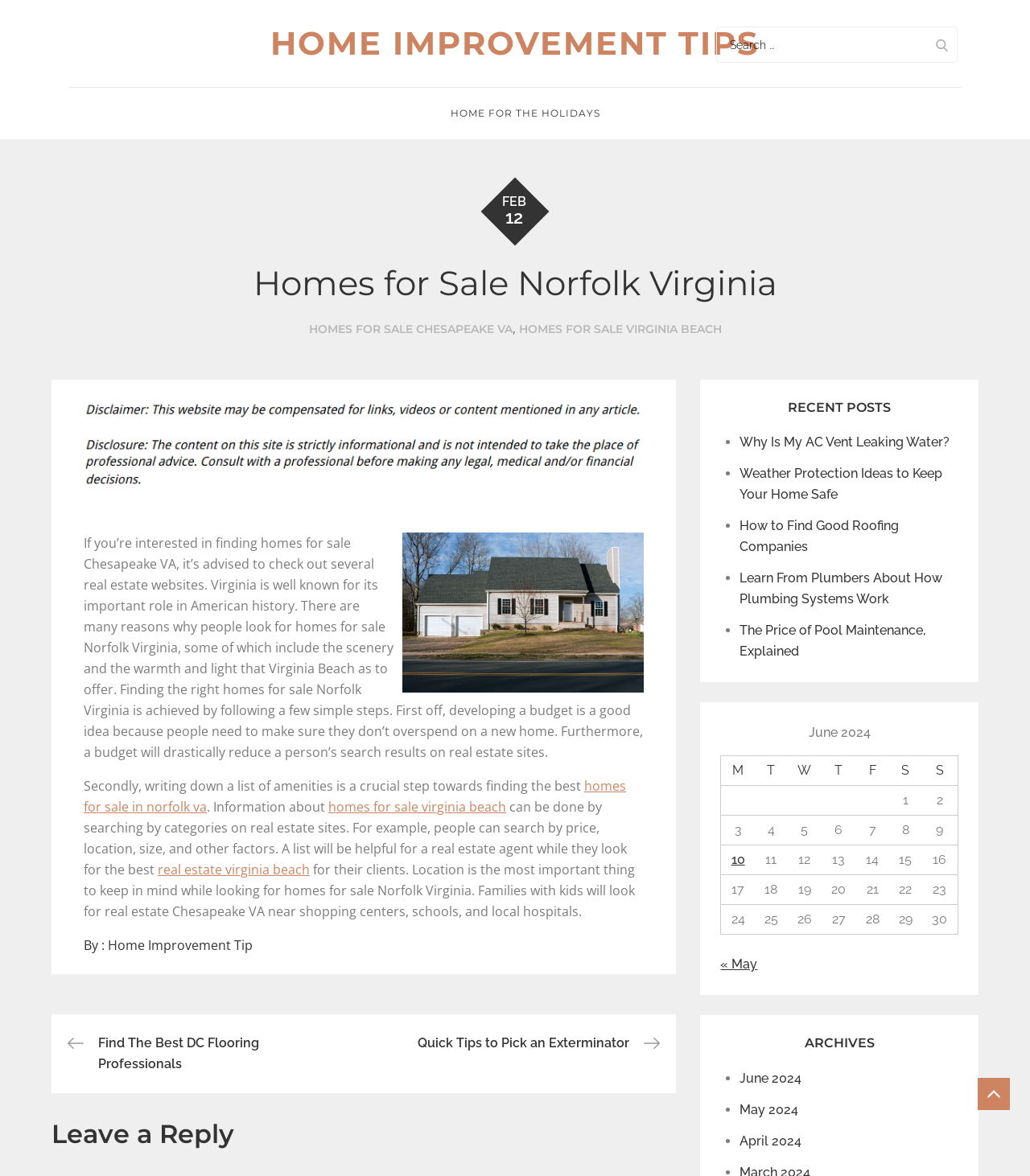What is the purpose of the 'Leave a Reply' section?
Refer to the image and provide a detailed answer to the question.

The 'Leave a Reply' section on this webpage is likely intended for users to leave comments or feedback on the articles or blog posts, allowing for user engagement and discussion.